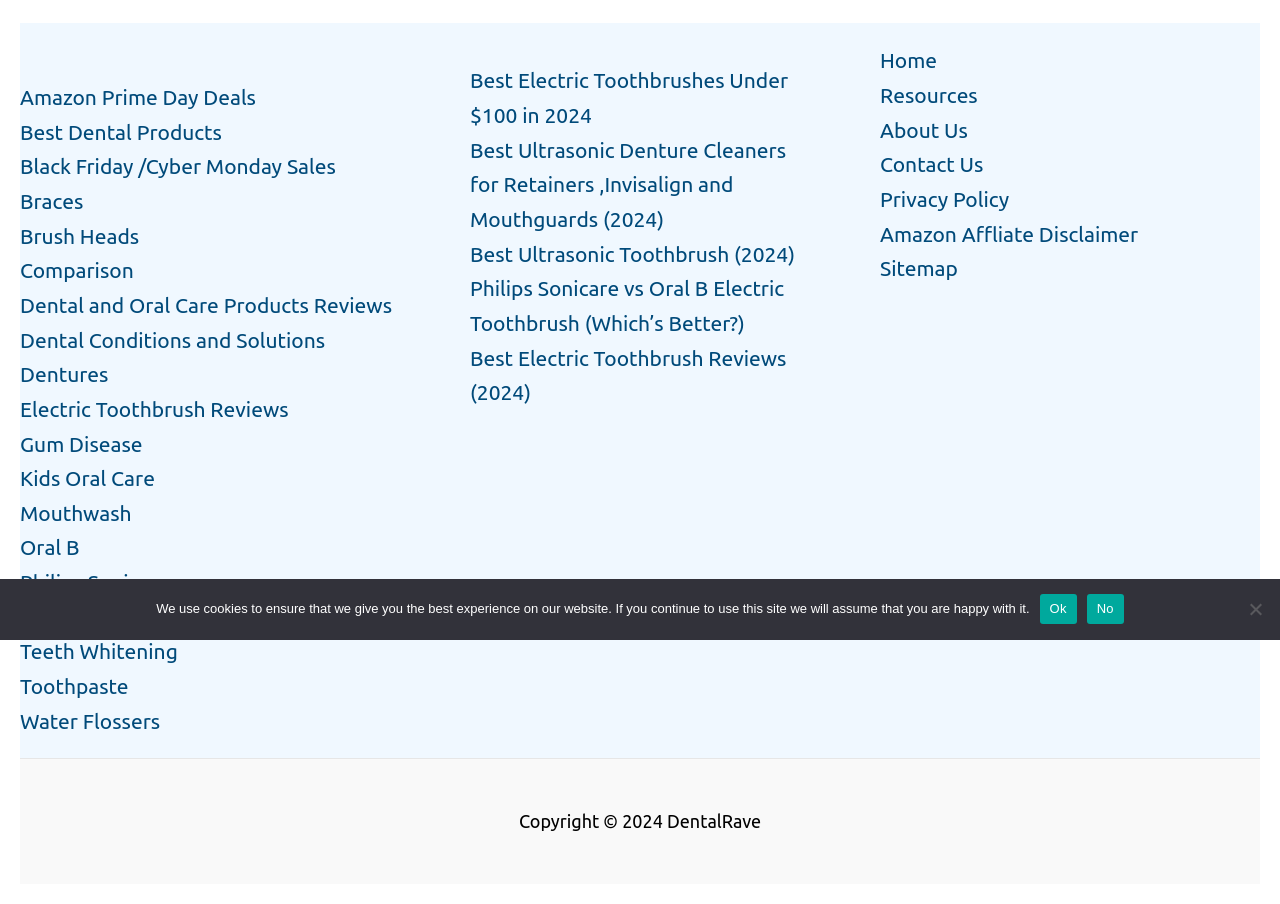Using the element description: "Black Friday /Cyber Monday Sales", determine the bounding box coordinates. The coordinates should be in the format [left, top, right, bottom], with values between 0 and 1.

[0.016, 0.171, 0.262, 0.197]